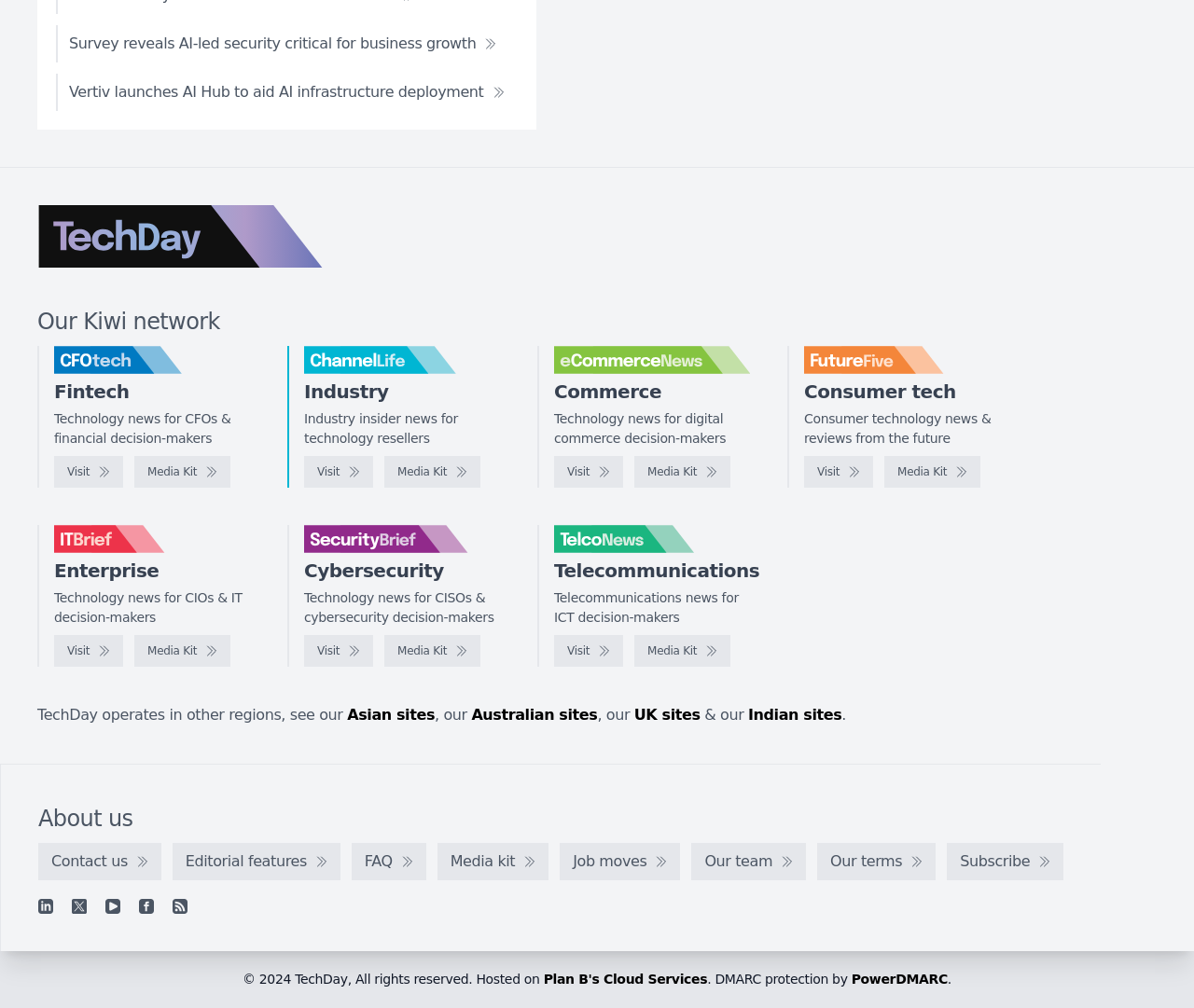What type of news does 'FutureFive' cover?
By examining the image, provide a one-word or phrase answer.

Consumer tech